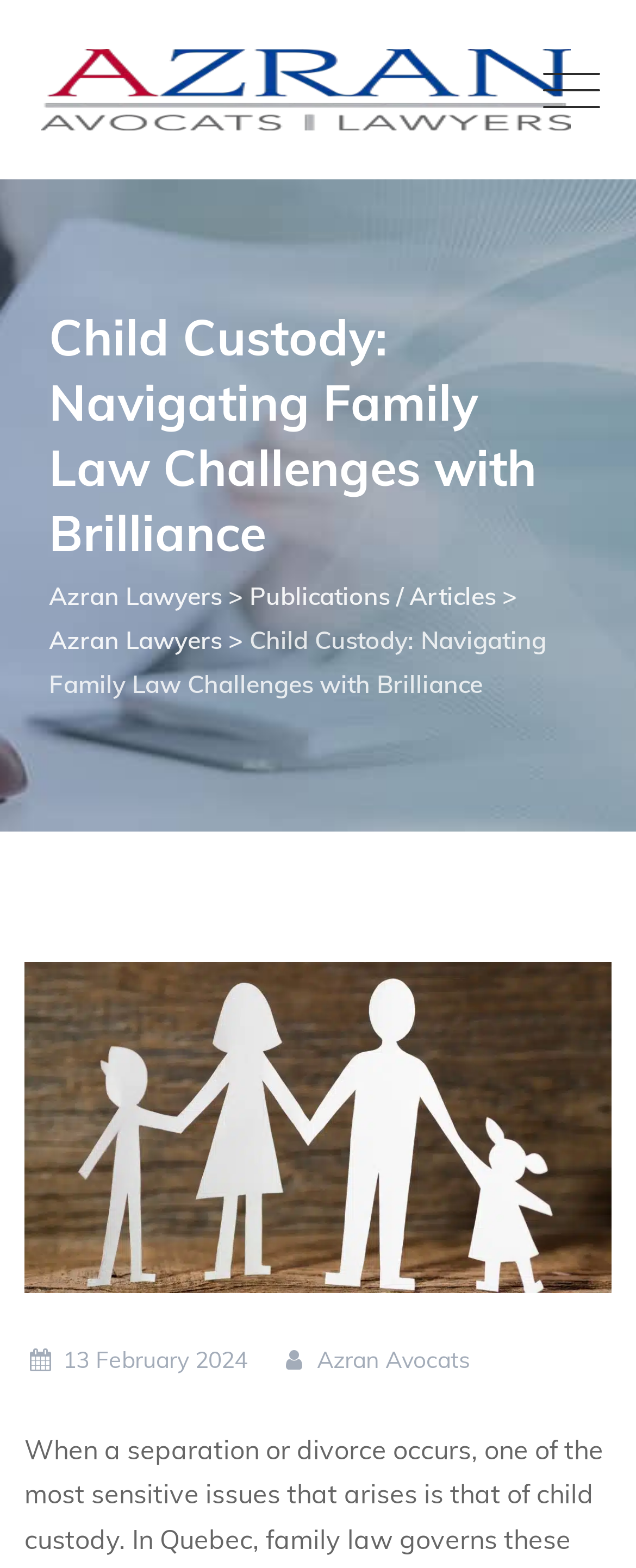Please study the image and answer the question comprehensively:
What is the date mentioned on the webpage?

The date can be found in the link below the main heading, which reads '13 February 2024'.